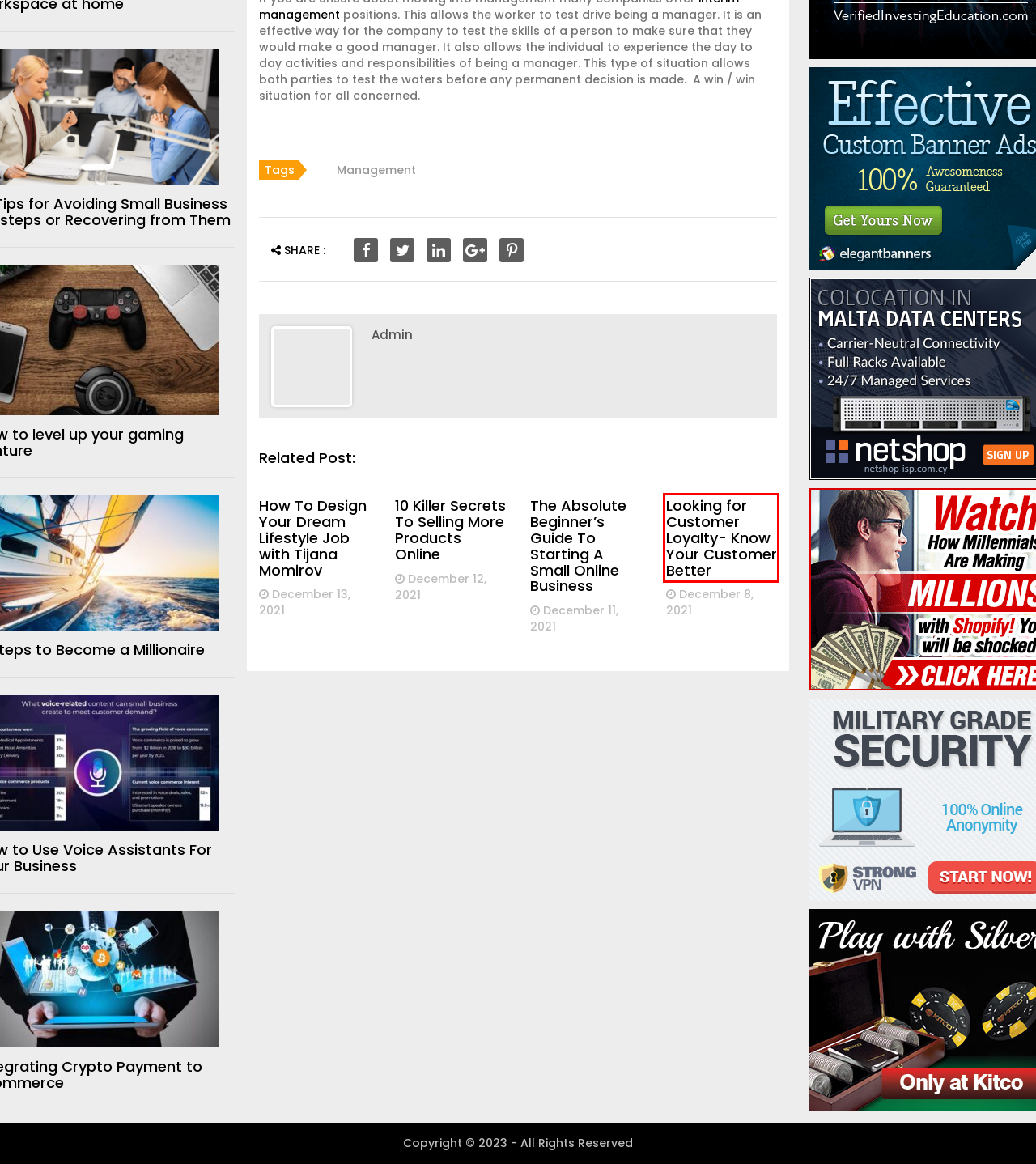View the screenshot of the webpage containing a red bounding box around a UI element. Select the most fitting webpage description for the new page shown after the element in the red bounding box is clicked. Here are the candidates:
A. 10 Killer Secrets To Selling More Products Online – ArticlePostingDirectory.com
B. Looking for Customer Loyalty- Know Your Customer Better – ArticlePostingDirectory.com
C. Admin – ArticlePostingDirectory.com
D. The Absolute Beginner’s Guide To Starting A Small Online Business – ArticlePostingDirectory.com
E. ArticlePostingDirectory.com – Build your business with sponsored ads
F. Management – ArticlePostingDirectory.com
G. How To Design Your Dream Lifestyle Job with Tijana Momirov – ArticlePostingDirectory.com
H. Contact Us – ArticlePostingDirectory.com

B